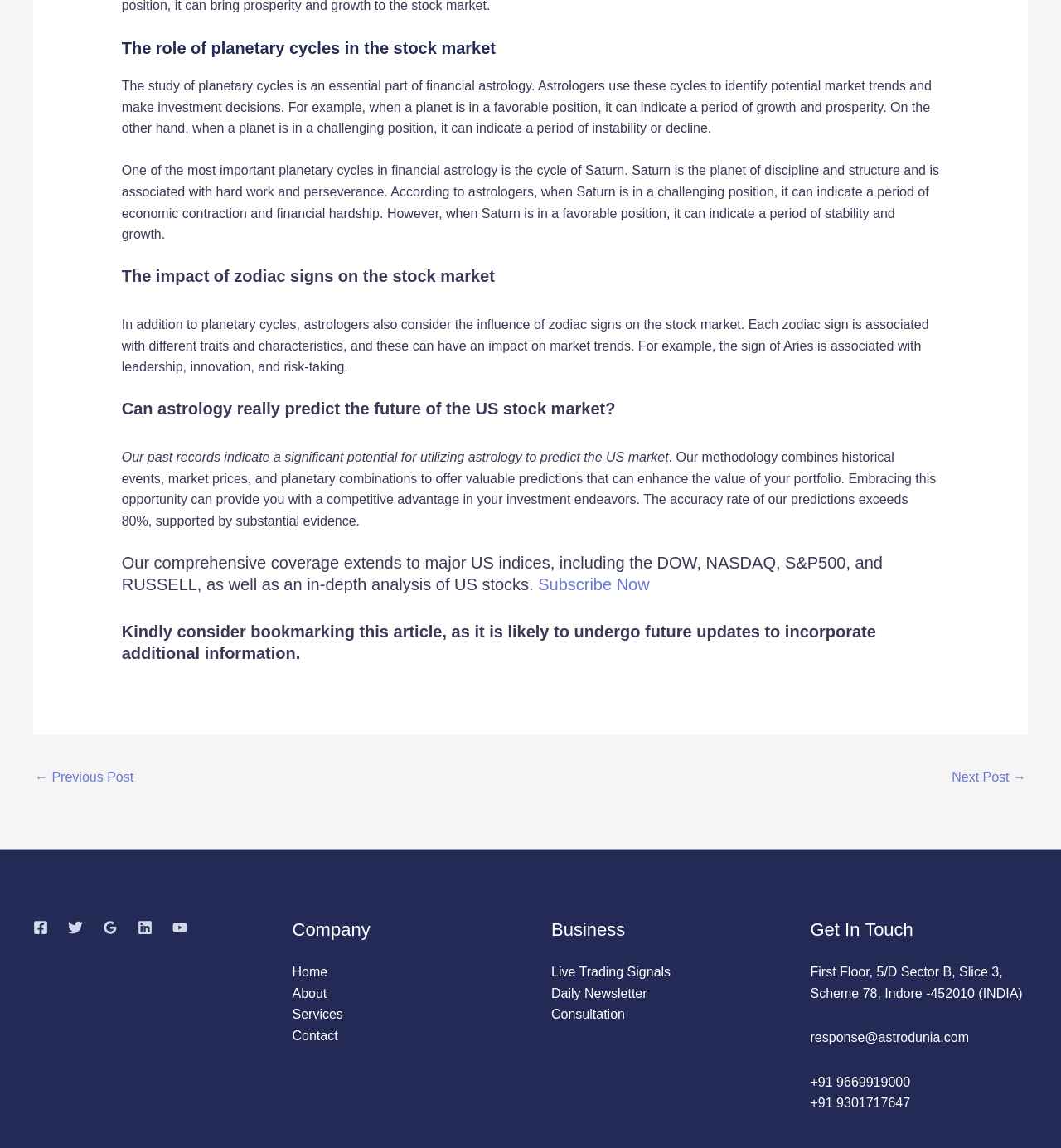Based on the element description: "← Previous Post", identify the UI element and provide its bounding box coordinates. Use four float numbers between 0 and 1, [left, top, right, bottom].

[0.033, 0.665, 0.126, 0.692]